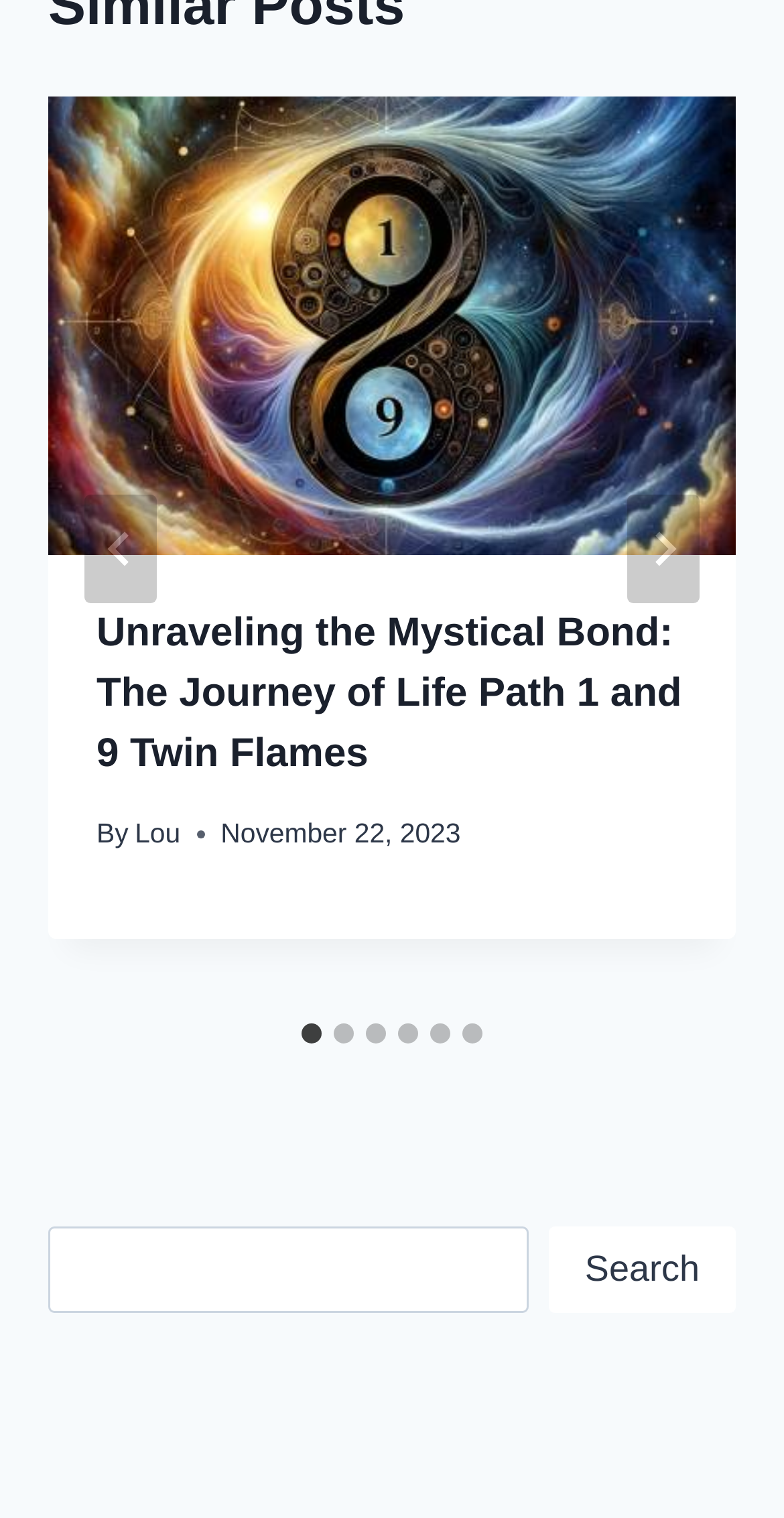Please look at the image and answer the question with a detailed explanation: What is the title of the first article?

I looked at the article element inside the first tabpanel and found the heading element with the text 'Unraveling the Mystical Bond: The Journey of Life Path 1 and 9 Twin Flames'. This is the title of the first article.